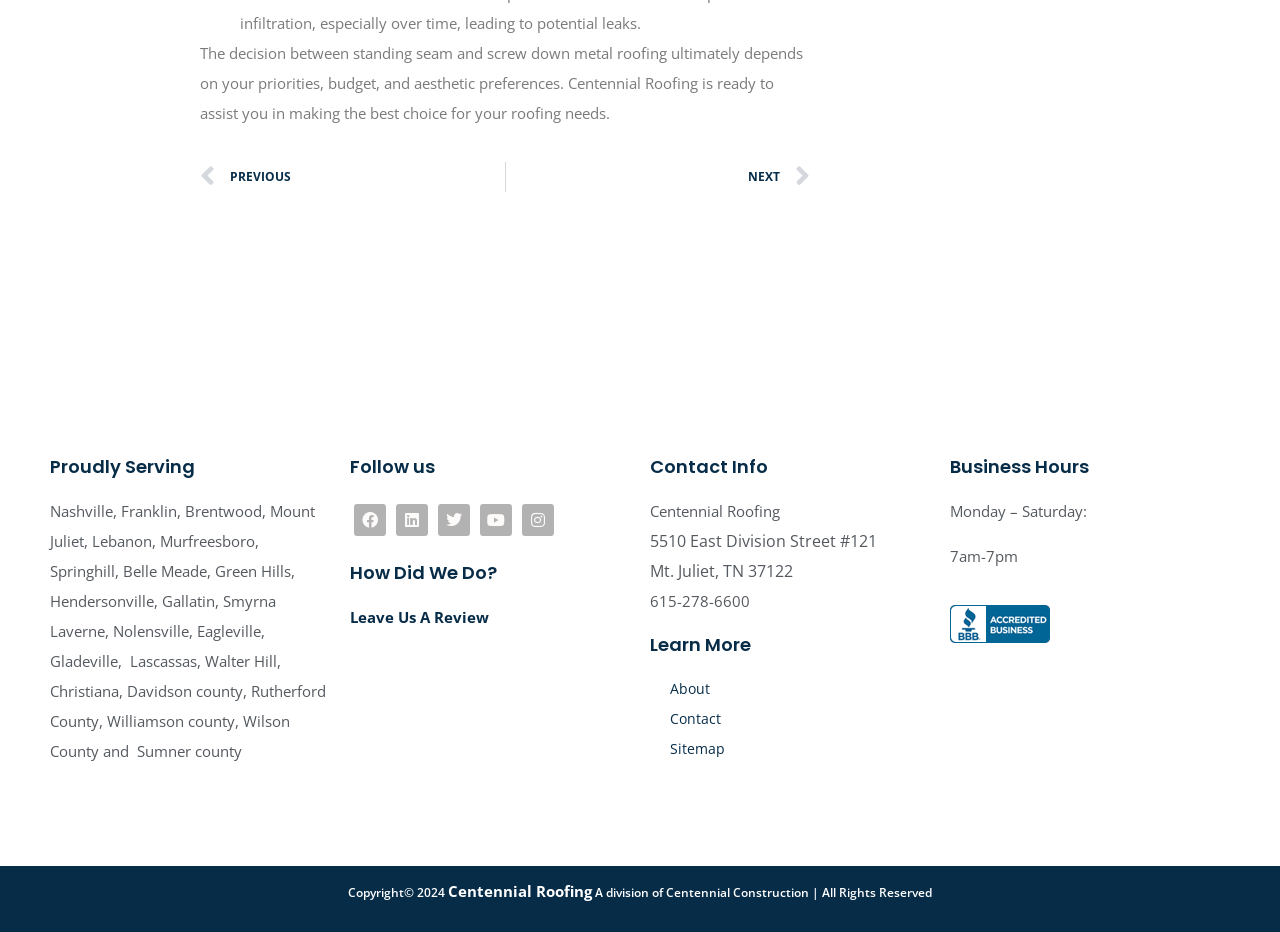Identify the bounding box coordinates for the region of the element that should be clicked to carry out the instruction: "Learn more about Centennial Roofing". The bounding box coordinates should be four float numbers between 0 and 1, i.e., [left, top, right, bottom].

[0.508, 0.683, 0.727, 0.702]